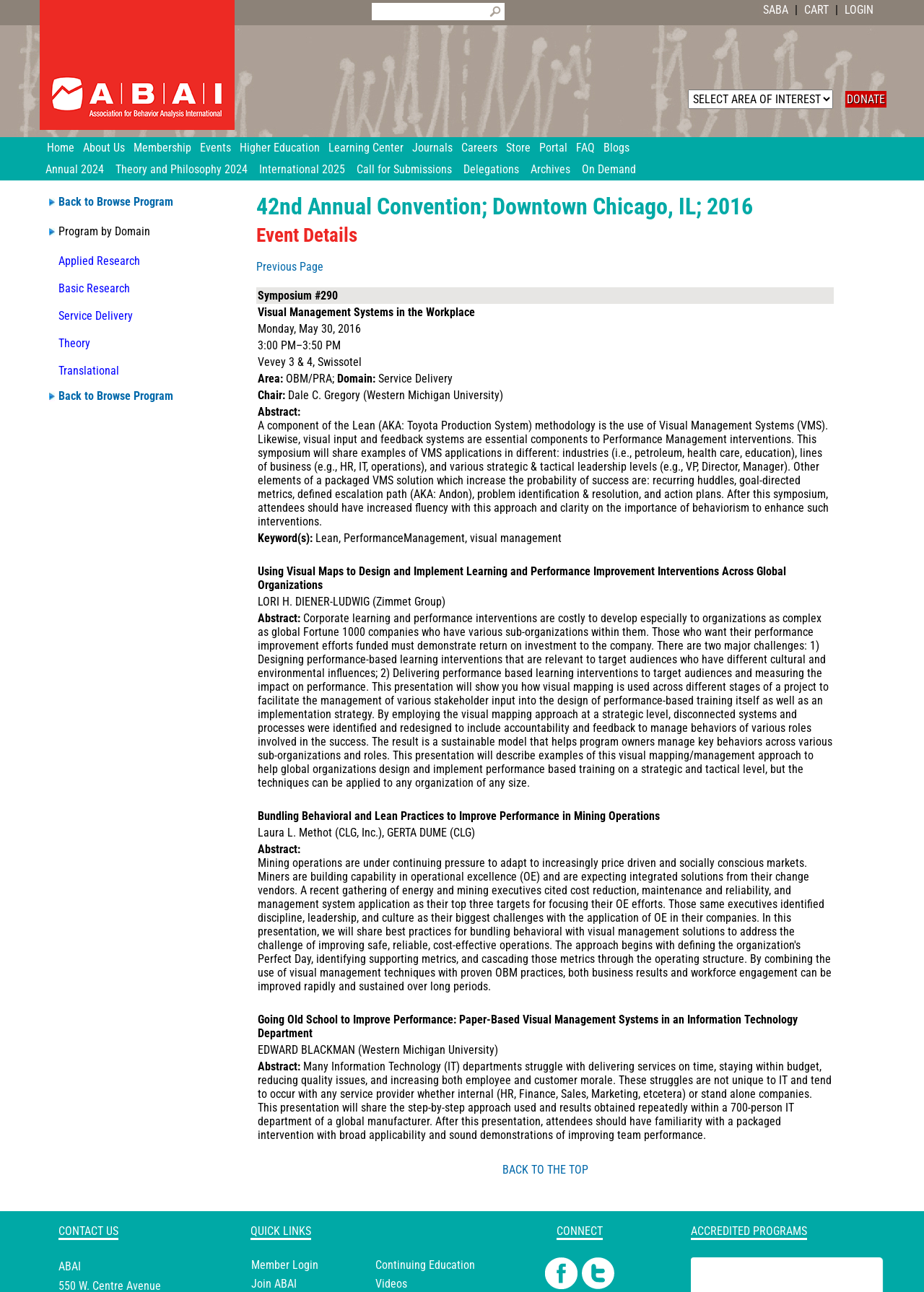How many rows are in the table?
Refer to the image and respond with a one-word or short-phrase answer.

15